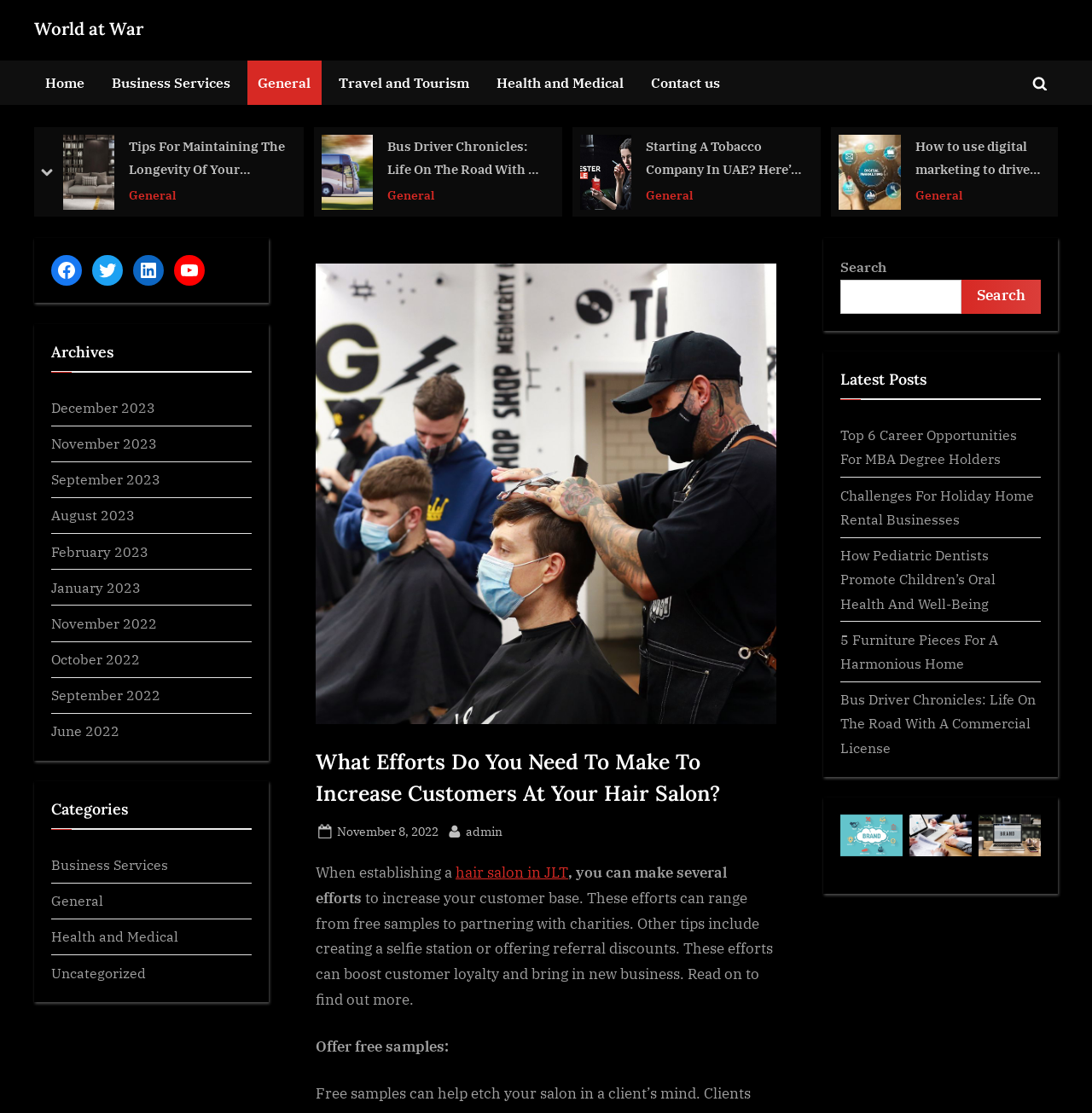What is the date of the post 'What Efforts Do You Need To Make To Increase Customers At Your Hair Salon?'? Examine the screenshot and reply using just one word or a brief phrase.

November 8, 2022